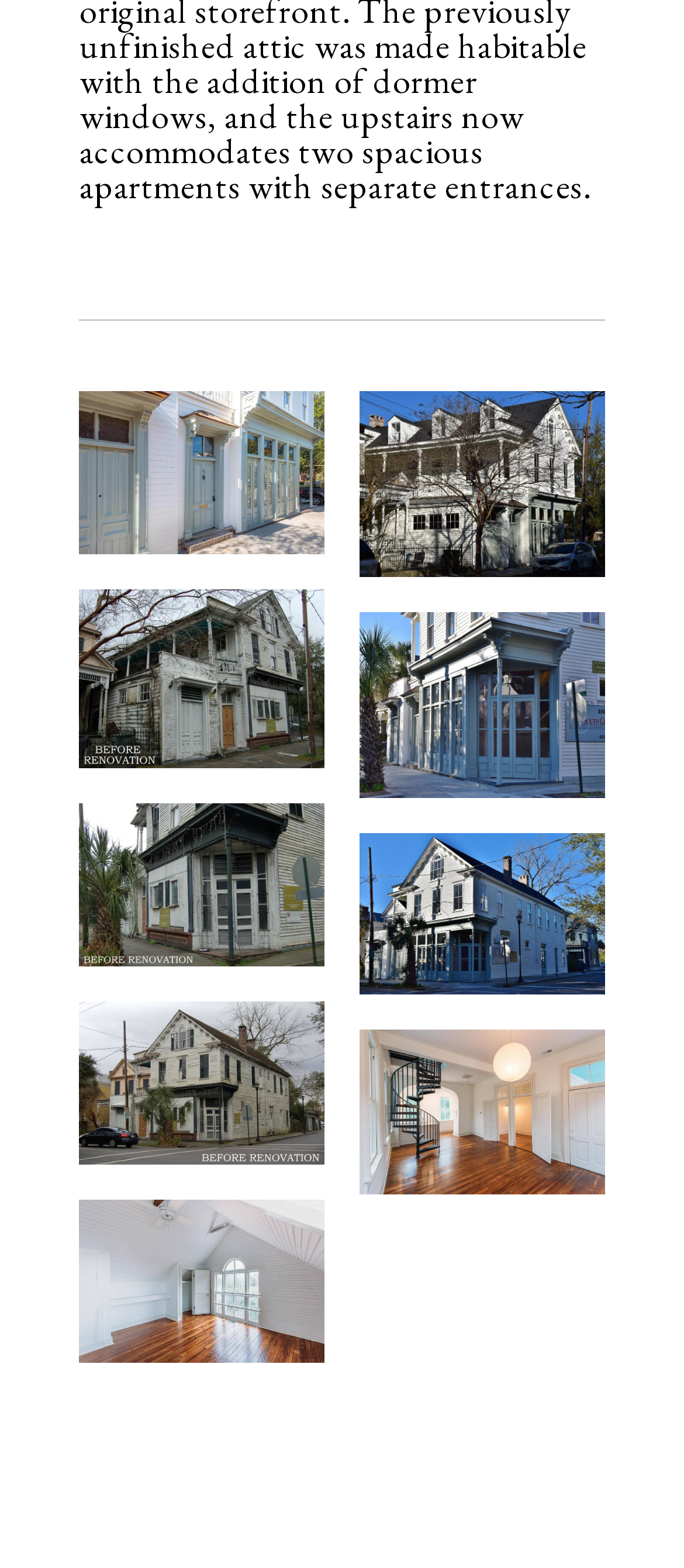What is the vertical position of the link '3' relative to the link '1'?
Based on the image content, provide your answer in one word or a short phrase.

Below